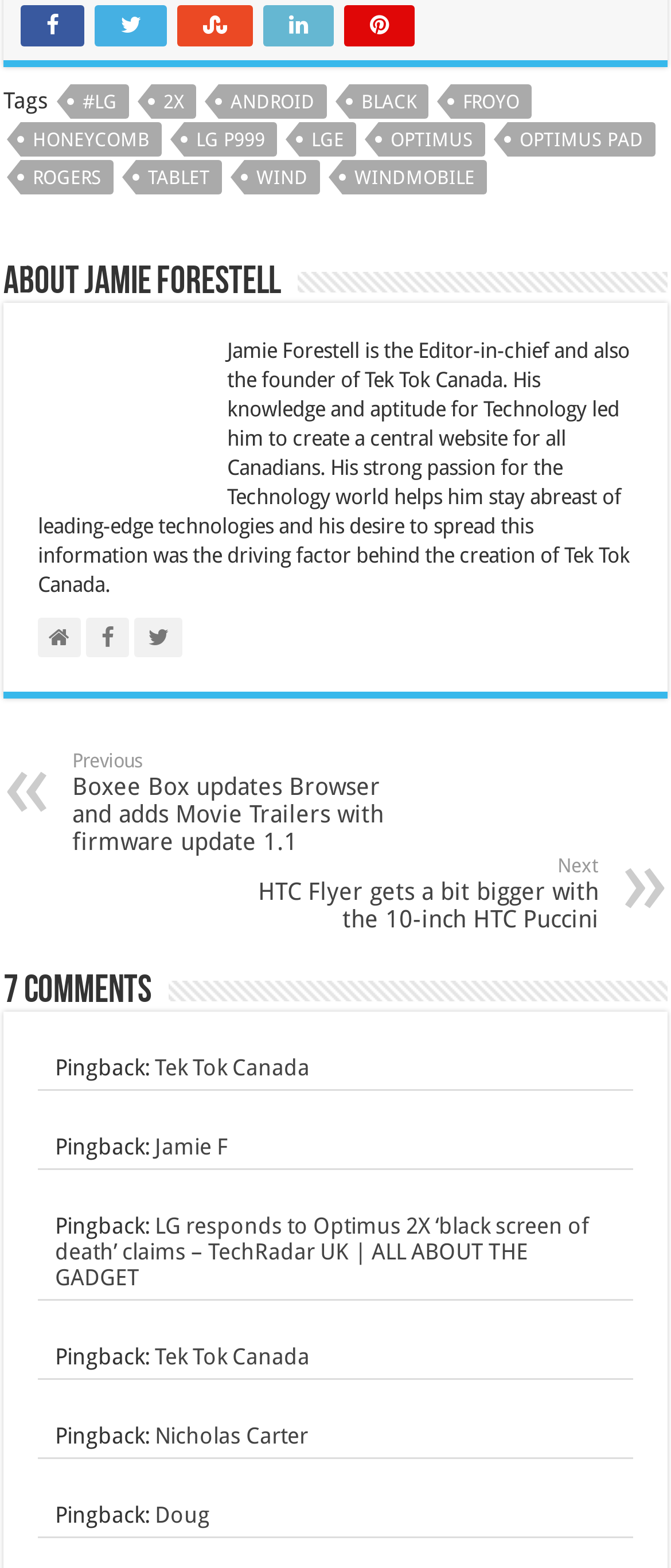Please identify the coordinates of the bounding box for the clickable region that will accomplish this instruction: "Click on the 'LG' tag".

[0.105, 0.053, 0.192, 0.075]